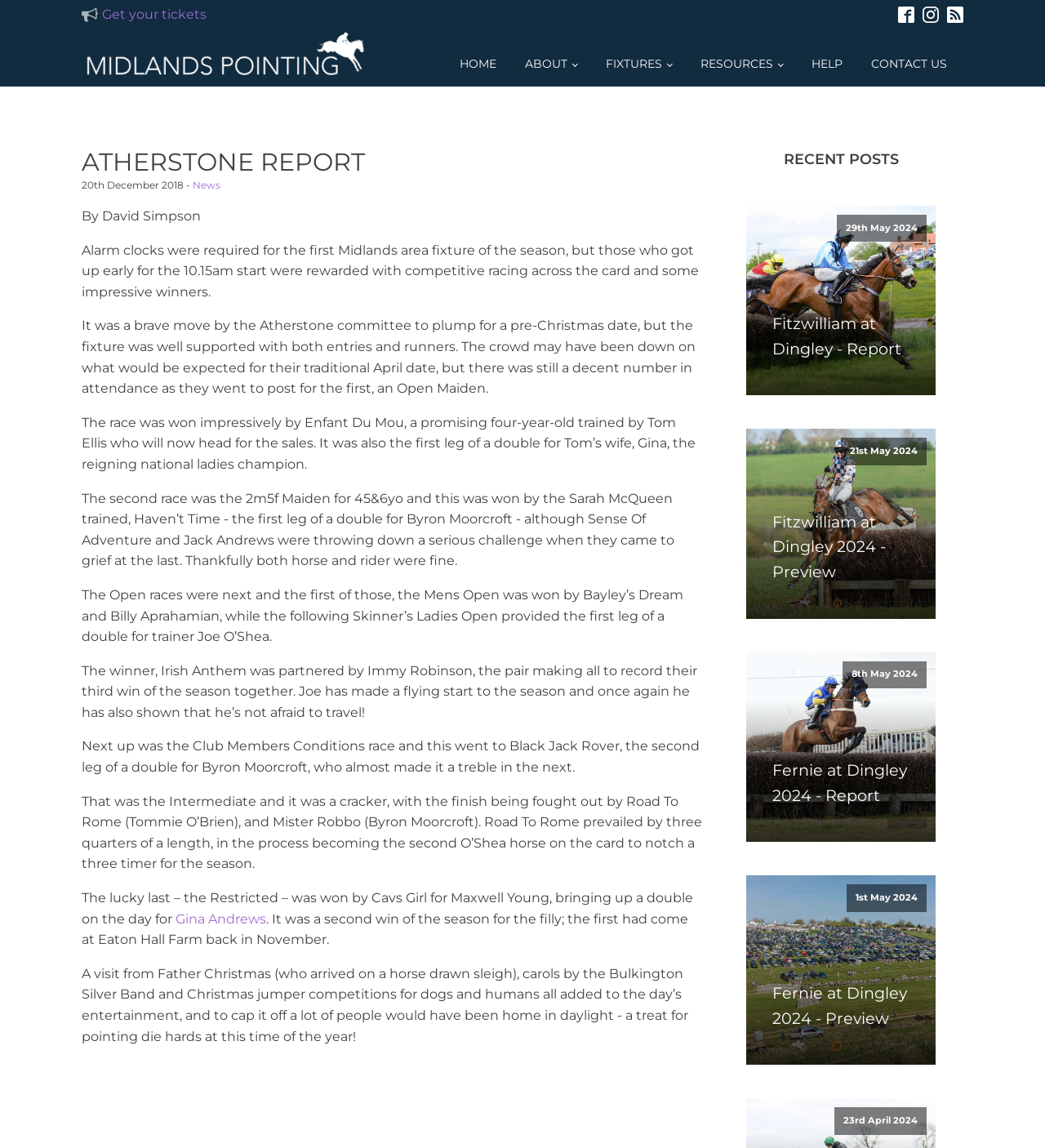Predict the bounding box coordinates of the area that should be clicked to accomplish the following instruction: "Read the Atherstone Report". The bounding box coordinates should consist of four float numbers between 0 and 1, i.e., [left, top, right, bottom].

[0.078, 0.128, 0.349, 0.154]